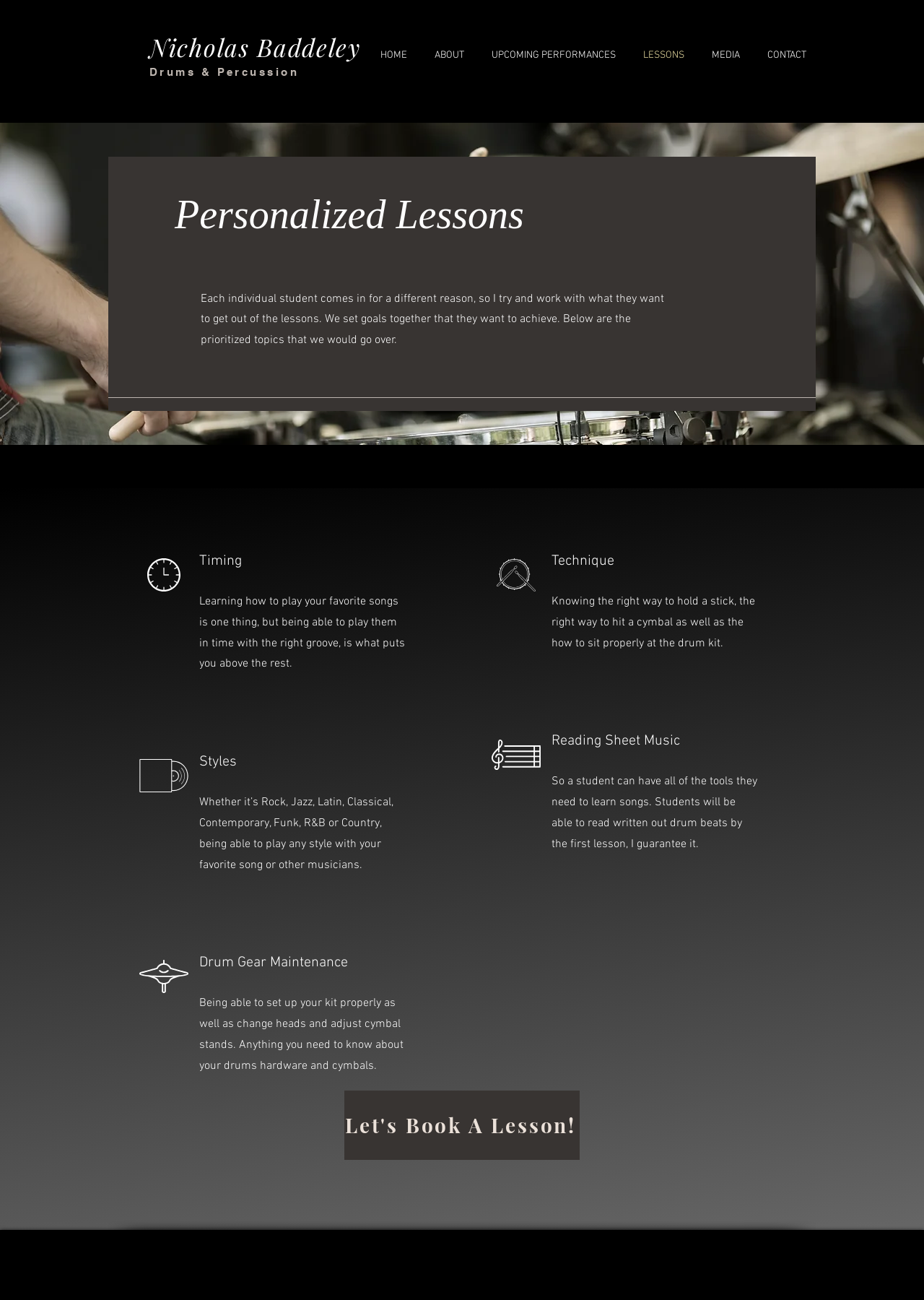Specify the bounding box coordinates of the area that needs to be clicked to achieve the following instruction: "Navigate to the 'HOME' page".

[0.392, 0.034, 0.451, 0.051]